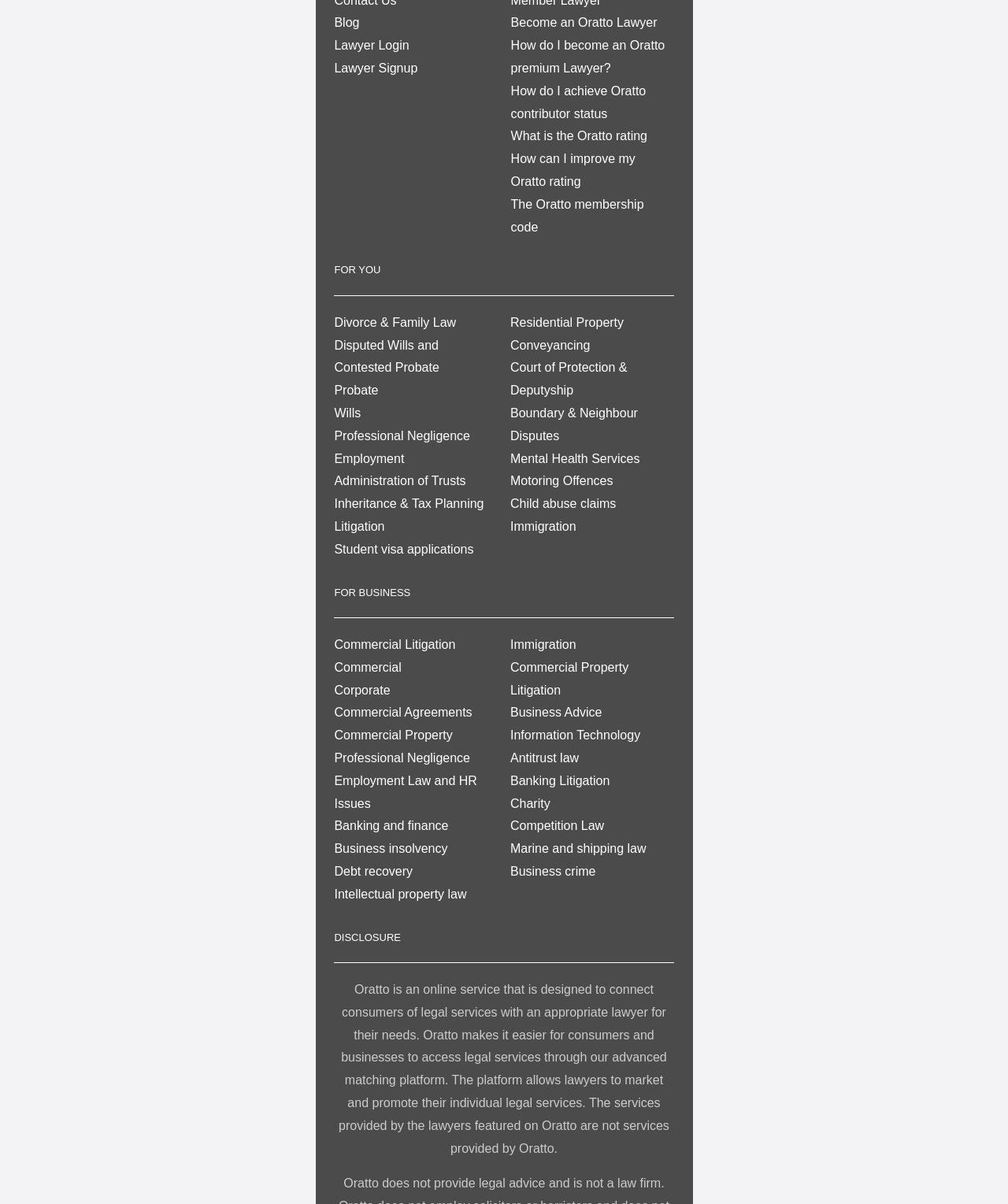Could you indicate the bounding box coordinates of the region to click in order to complete this instruction: "Click on 'Blog'".

[0.332, 0.013, 0.357, 0.025]